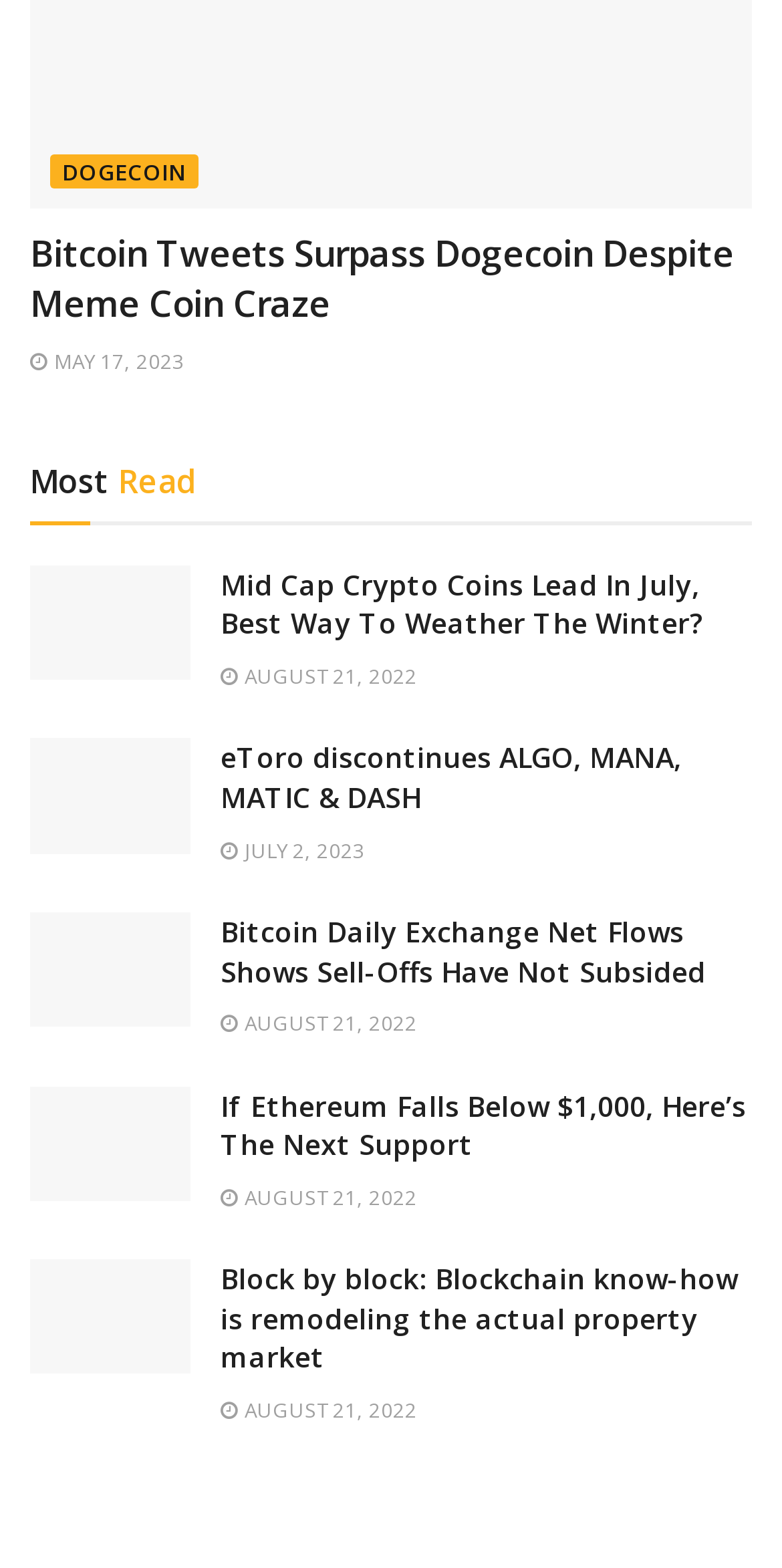Determine the bounding box coordinates of the section to be clicked to follow the instruction: "View the author's Resume". The coordinates should be given as four float numbers between 0 and 1, formatted as [left, top, right, bottom].

None